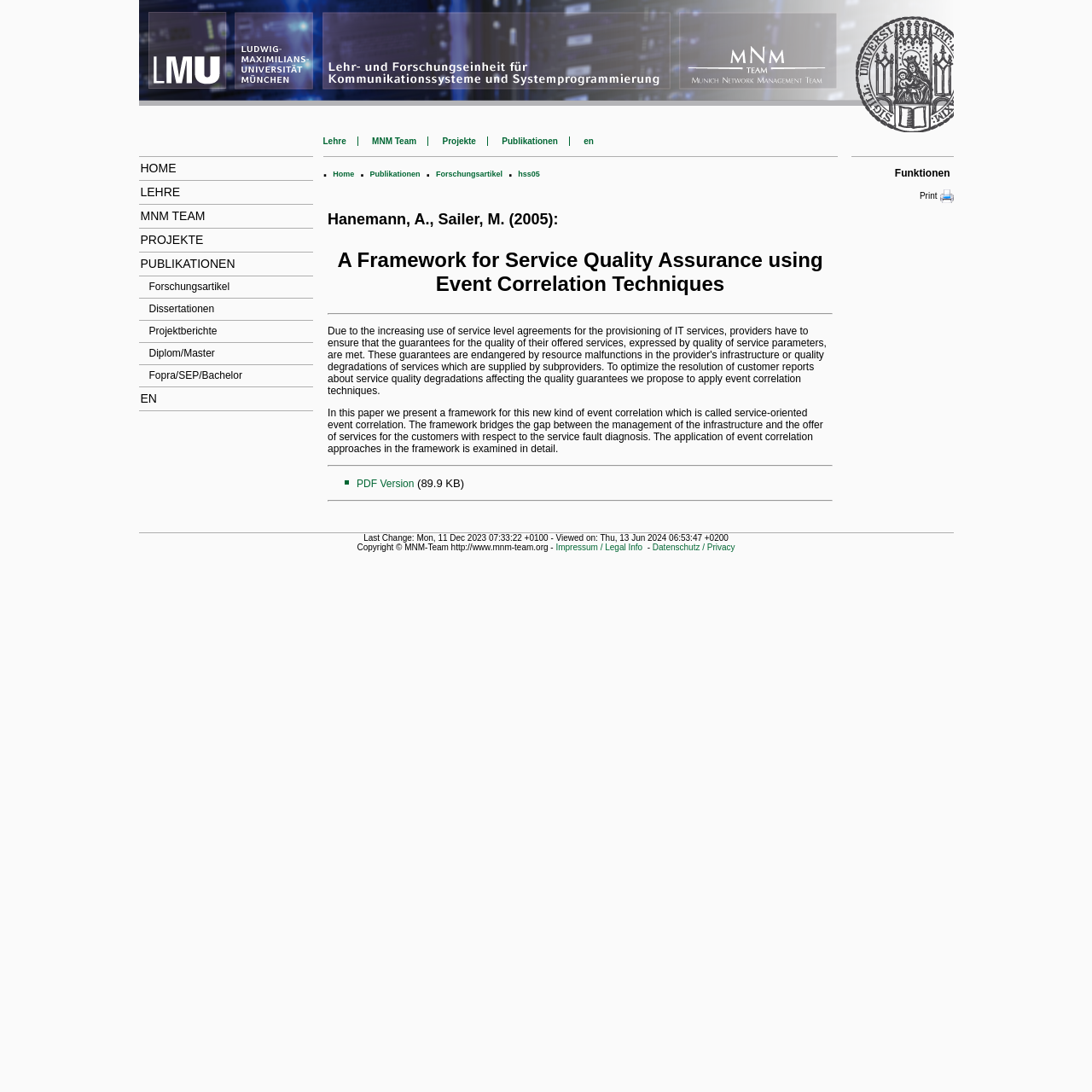Please specify the bounding box coordinates of the area that should be clicked to accomplish the following instruction: "Check Last Change". The coordinates should consist of four float numbers between 0 and 1, i.e., [left, top, right, bottom].

[0.333, 0.488, 0.667, 0.497]